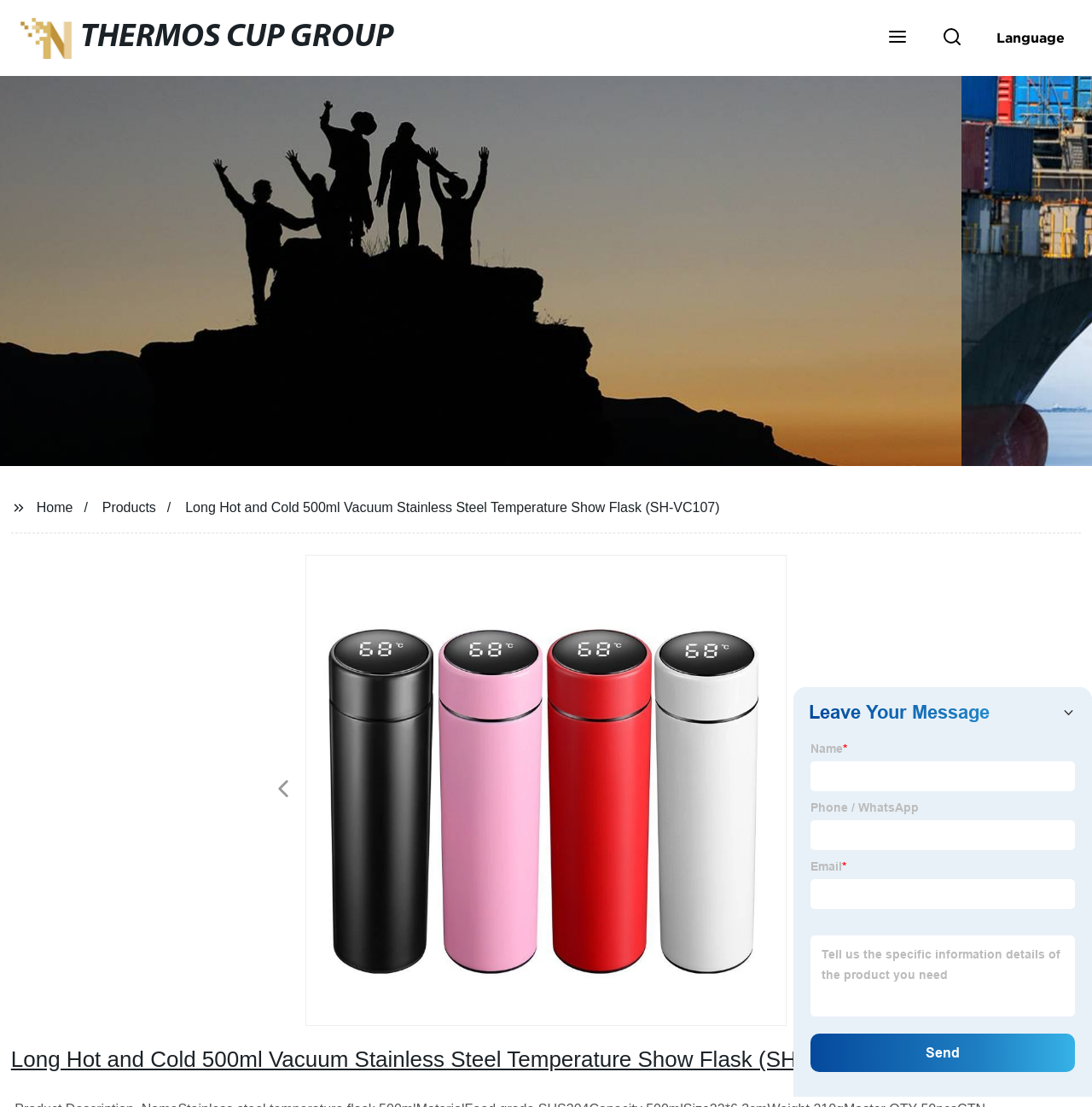What is the size of the flask?
From the details in the image, provide a complete and detailed answer to the question.

According to the product description, the size of the flask is 22*6.3cm, which are the dimensions of the flask in terms of length and width.